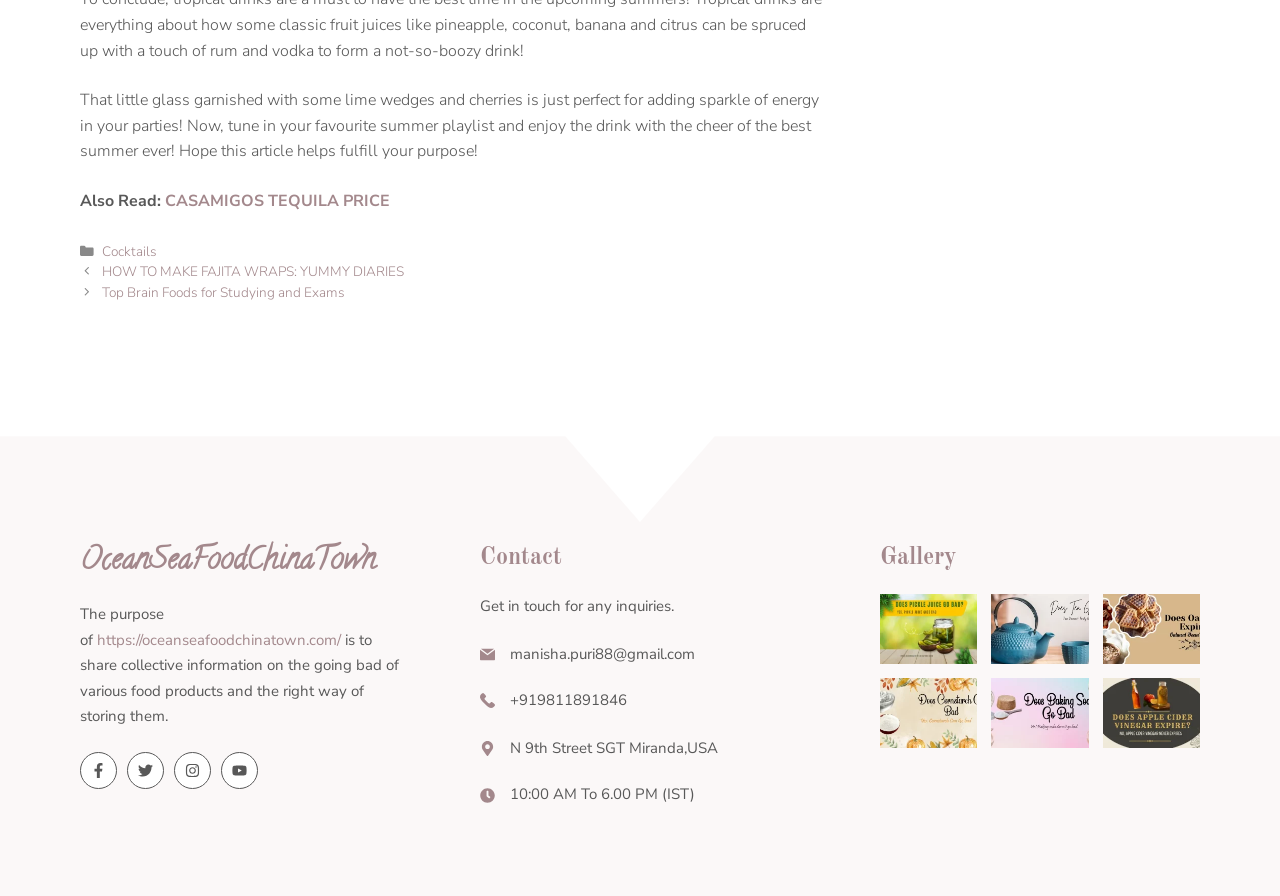Locate the UI element described by CASAMIGOS TEQUILA PRICE in the provided webpage screenshot. Return the bounding box coordinates in the format (top-left x, top-left y, bottom-right x, bottom-right y), ensuring all values are between 0 and 1.

[0.129, 0.212, 0.305, 0.237]